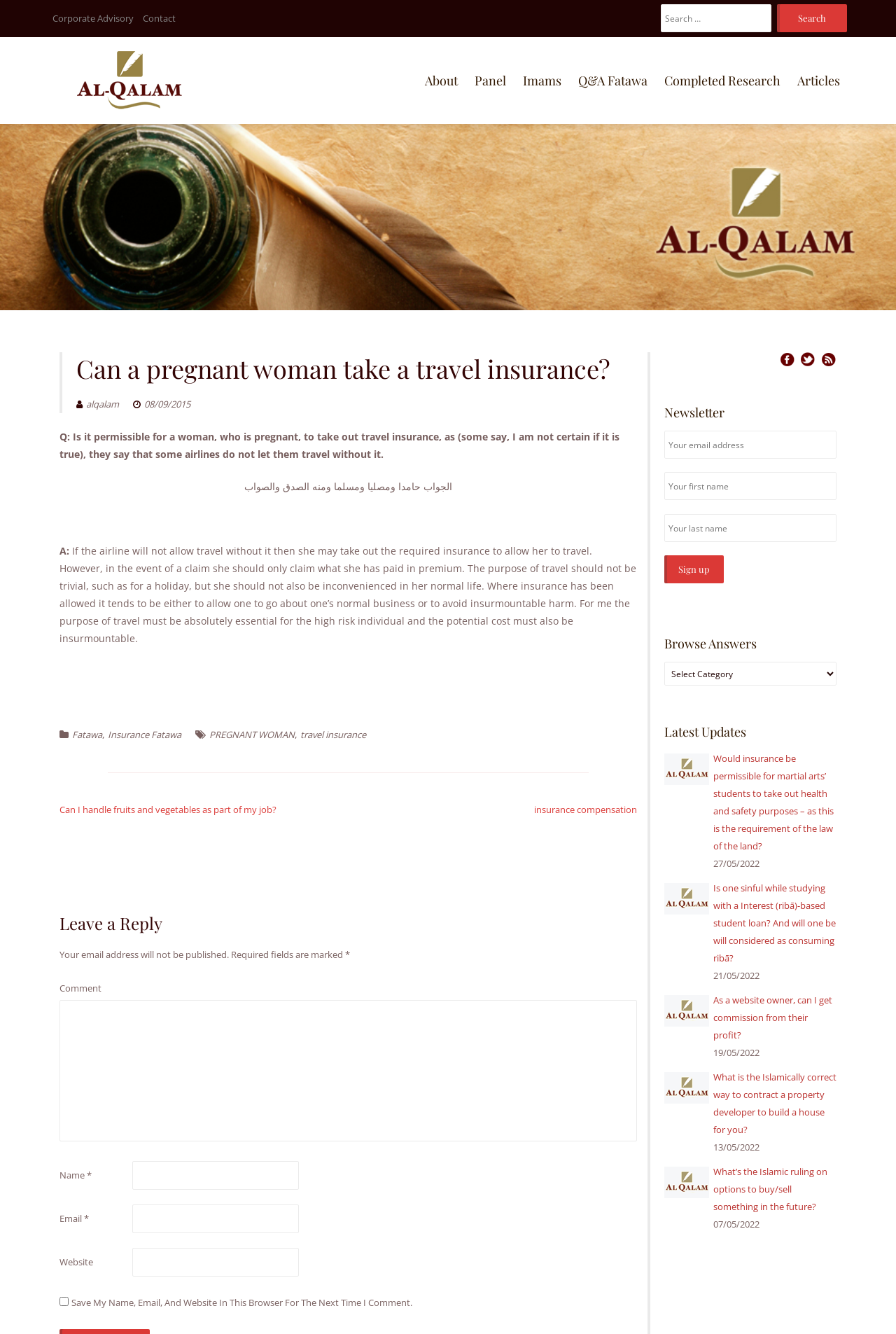Find the bounding box coordinates of the element to click in order to complete the given instruction: "Sign up for the newsletter."

[0.741, 0.416, 0.808, 0.437]